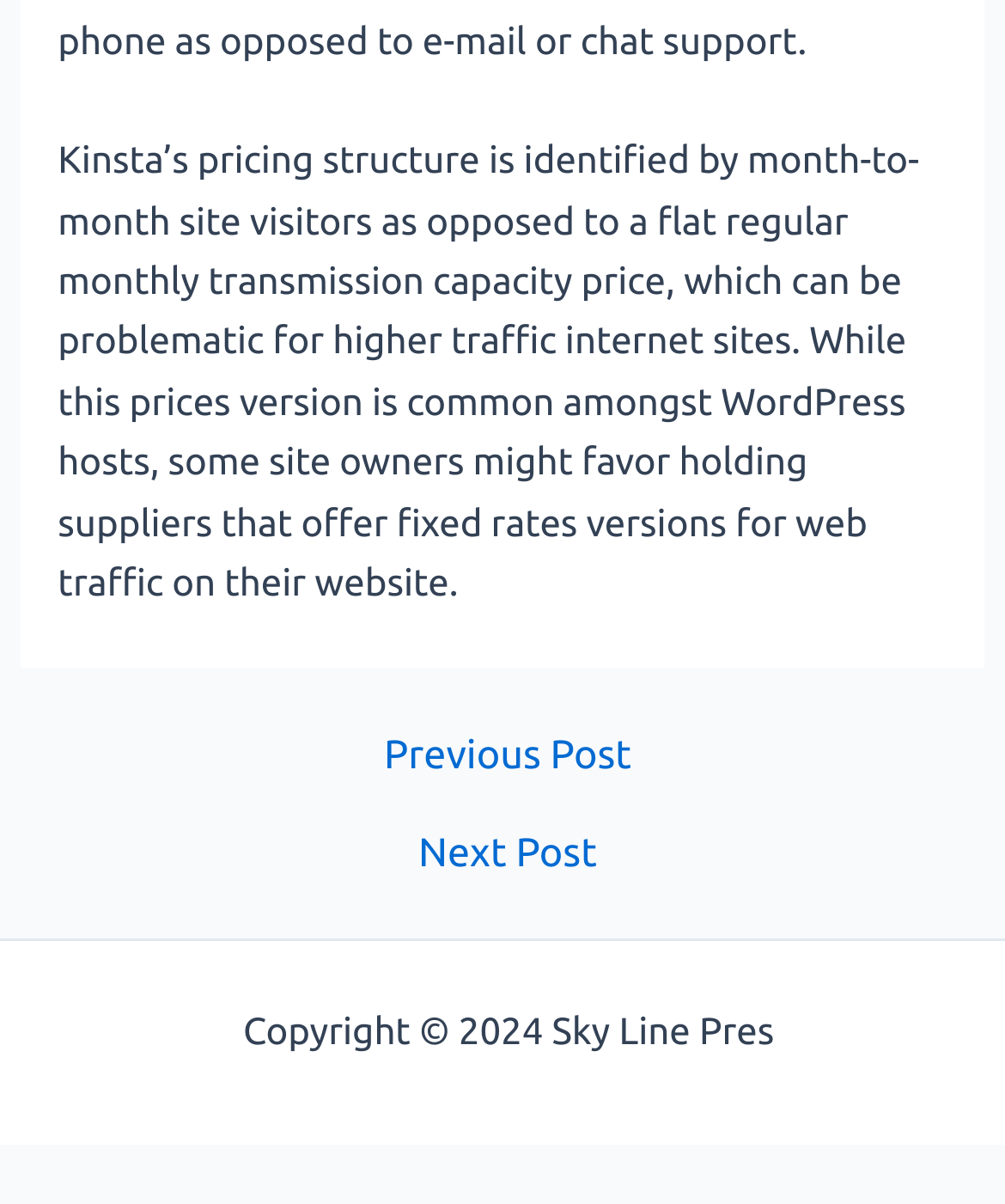Please answer the following question using a single word or phrase: 
What is the pricing structure of Kinsta based on?

month-to-month site visitors